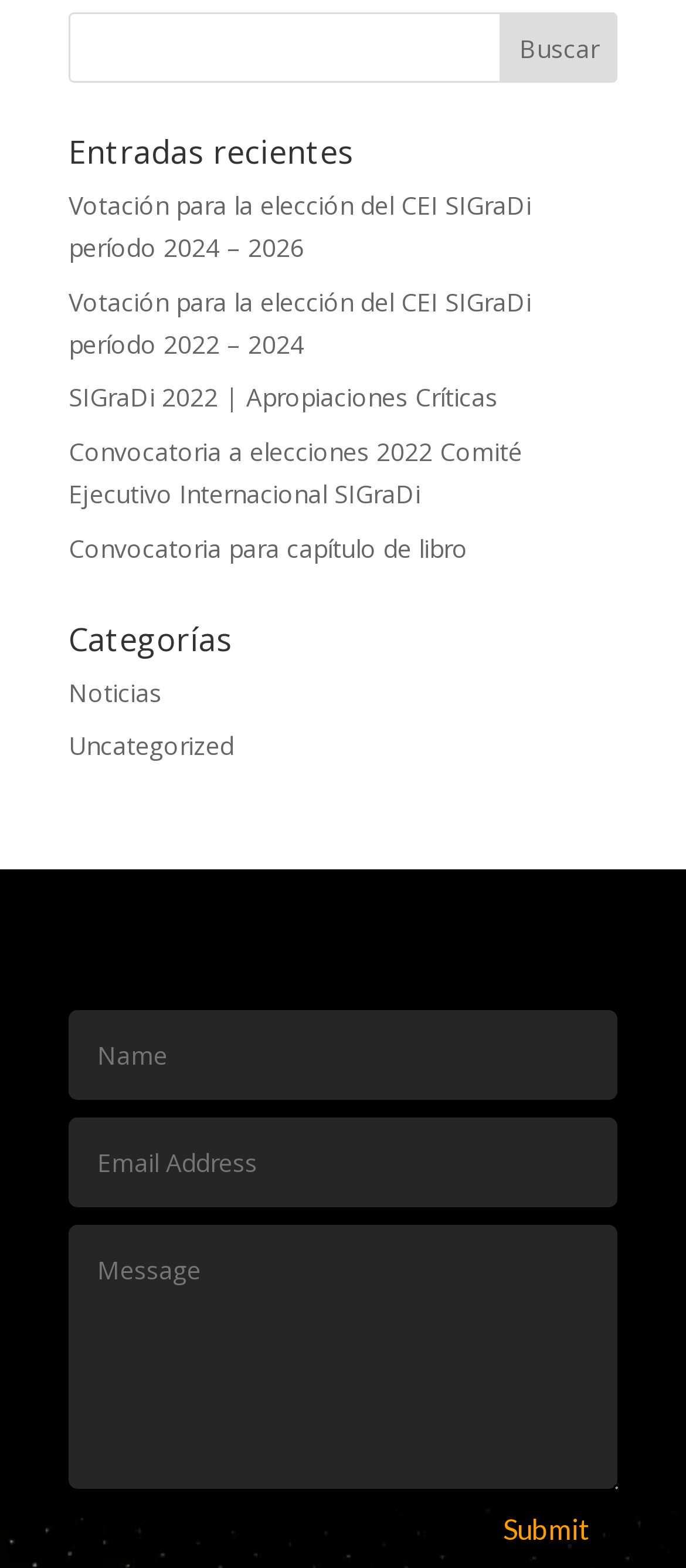Please answer the following question using a single word or phrase: 
How many textboxes are there on the page?

4